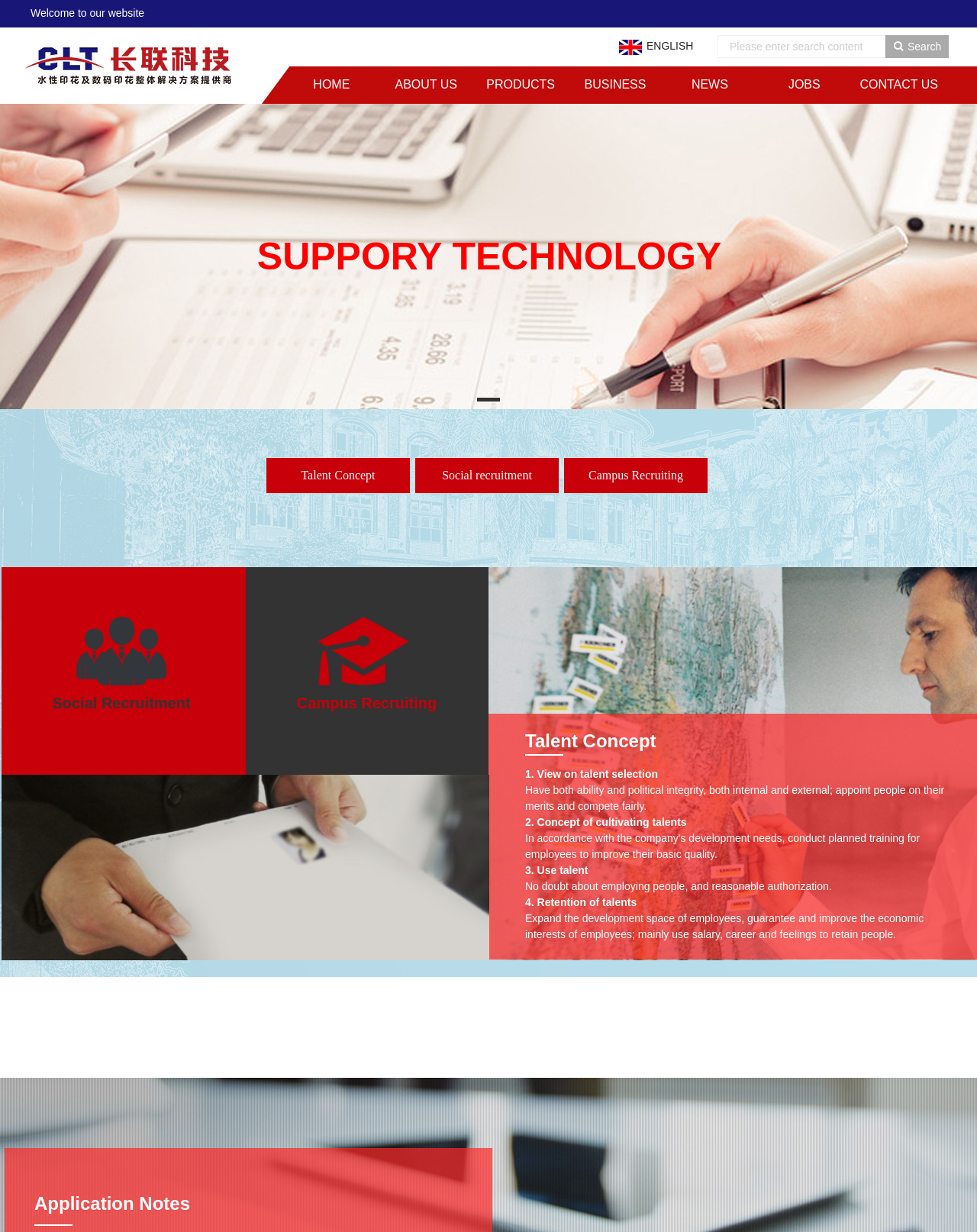Generate a comprehensive description of the webpage content.

The webpage is about Dongguan Changlian New Material Technology Co., Ltd., a company that focuses on talent concept. At the top of the page, there is a logo and a welcome message. Below the logo, there is a navigation menu with six headings: HOME, ABOUT US, PRODUCTS, BUSINESS, NEWS, and JOBS, each with a corresponding link. 

To the right of the navigation menu, there is a search bar with a placeholder text "Please enter search content" and a search button labeled "Search". Above the search bar, there are two language options: ENGLISH and a Chinese language option, represented by an image.

The main content of the page is divided into three sections. The first section is titled "Talent Concept" and has three subheadings: "View on talent selection", "Concept of cultivating talents", and "Use talent". Each subheading is followed by a brief description. 

The second section is about "Social recruitment" and has an image on the left side. The third section is about "Campus Recruiting" and also has an image on the left side. 

At the bottom of the page, there are two large images, one spanning the entire width of the page and the other taking up half of the page width. Finally, there is a footer section with the text "Application Notes".